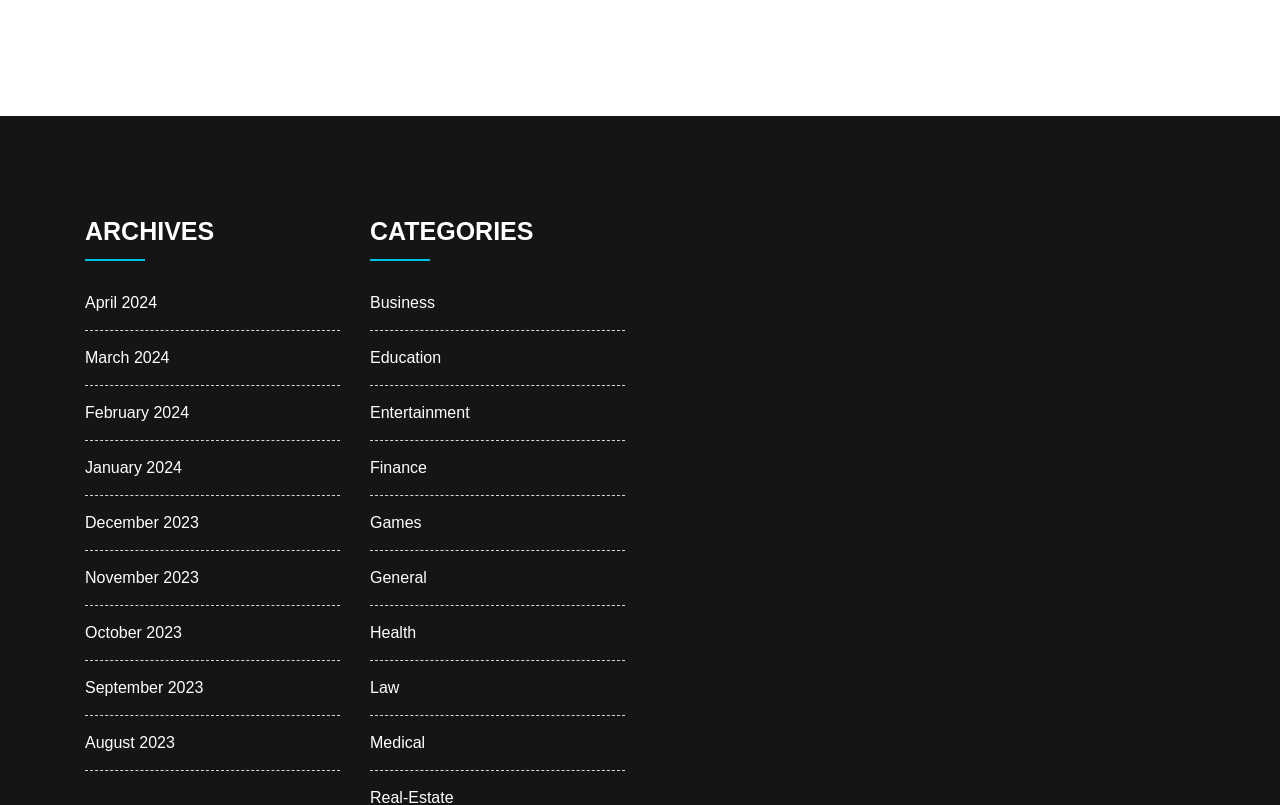Please provide a comprehensive answer to the question below using the information from the image: What is the most recent month listed in the archives?

I looked at the list of links under the 'ARCHIVES' heading and found that the most recent month listed is 'April 2024', which is the first link in the list.